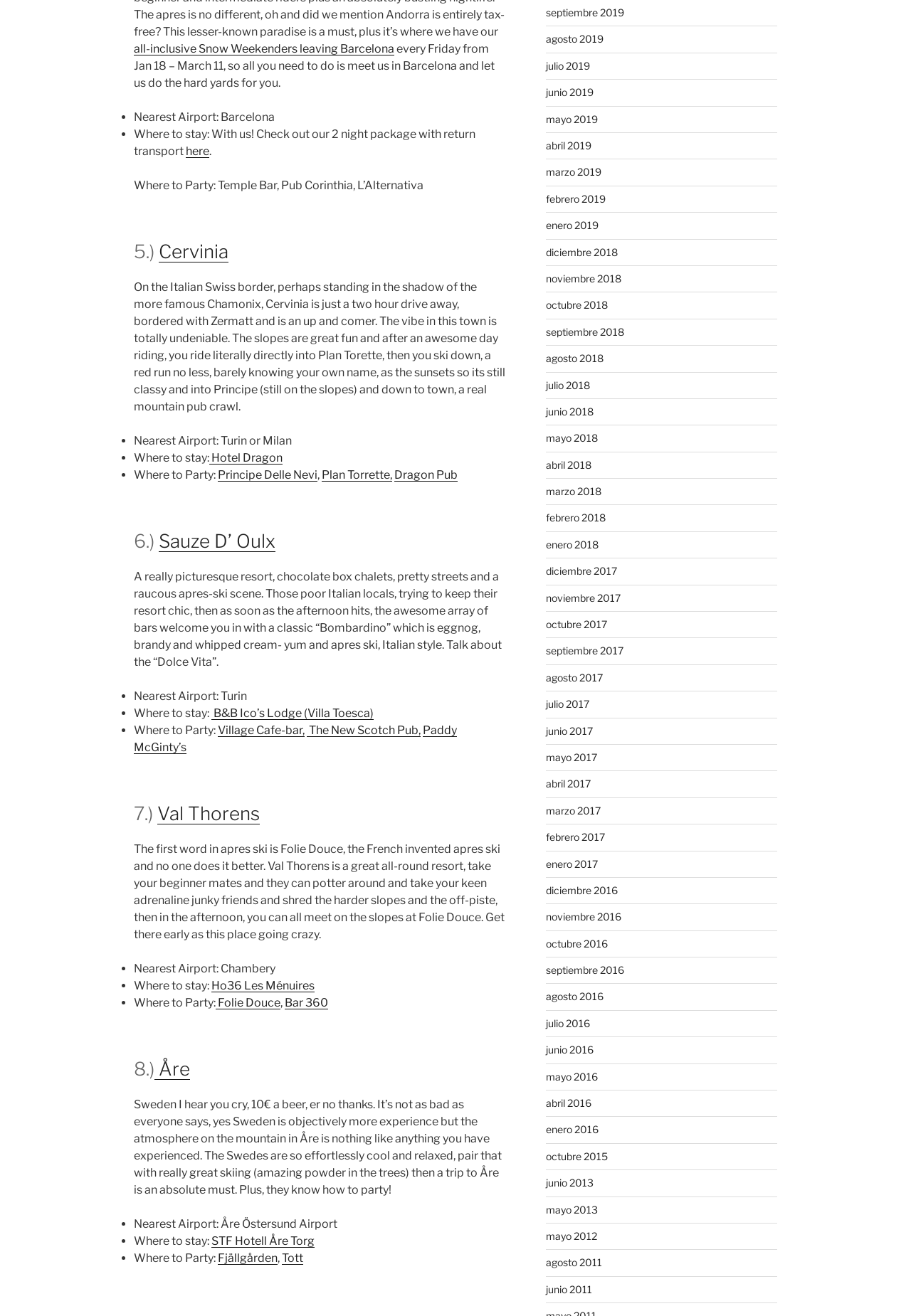Show the bounding box coordinates of the element that should be clicked to complete the task: "Check out 'Hotel Dragon'".

[0.23, 0.343, 0.31, 0.353]